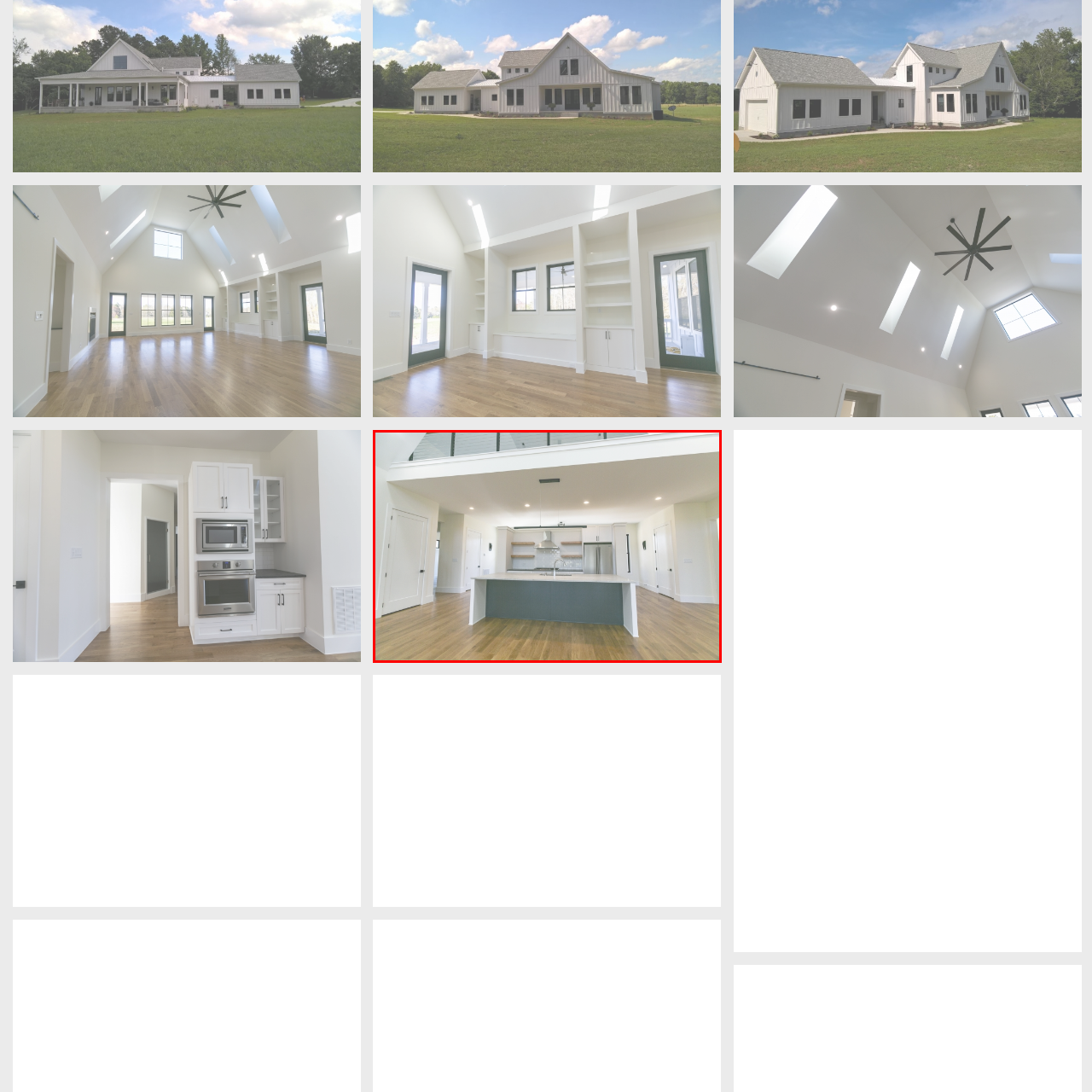Examine the content inside the red boundary in the image and give a detailed response to the following query: What is the color of the kitchen walls?

According to the caption, the kitchen walls are 'painted in a soft white', which implies that the walls have a soft white color.